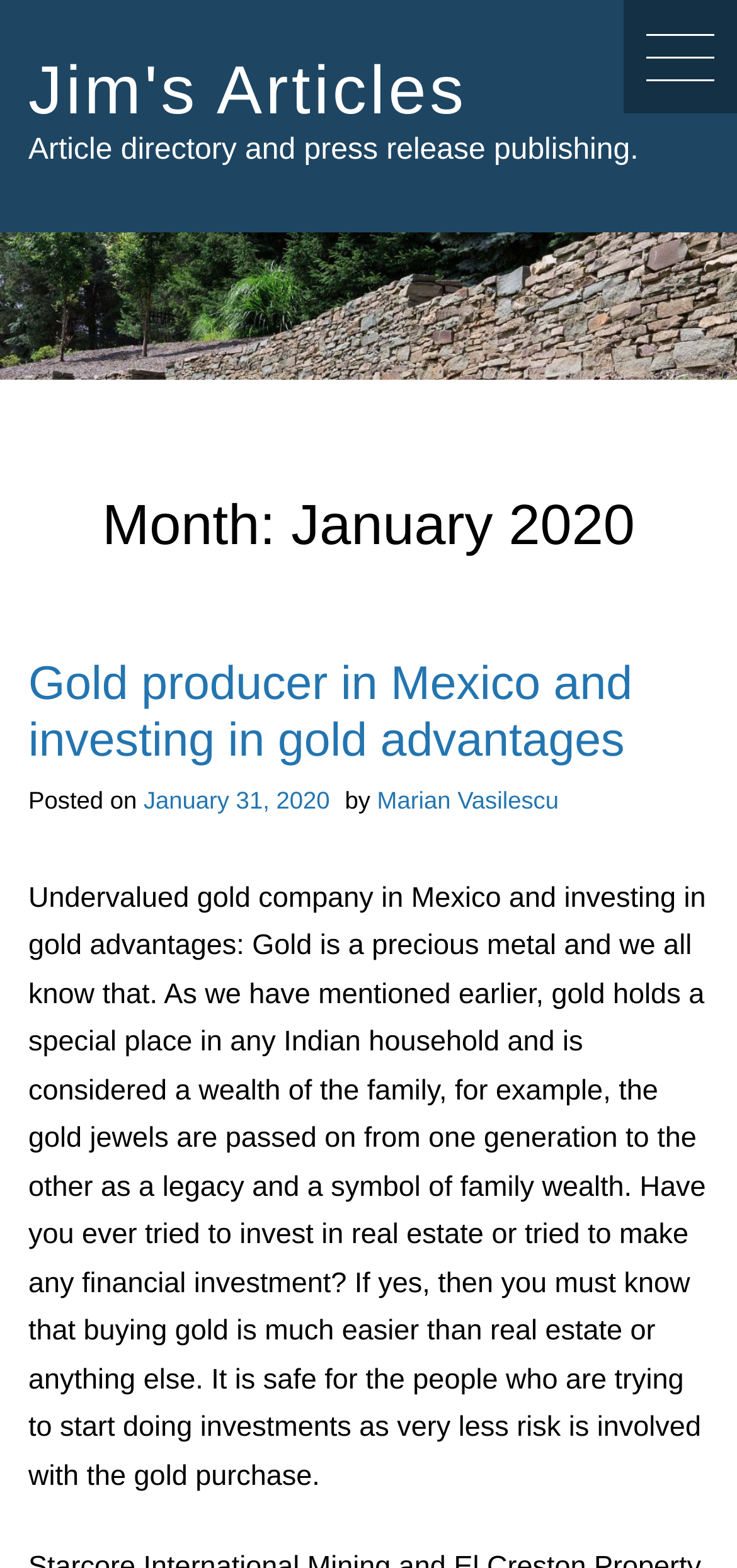Give a one-word or short phrase answer to the question: 
What is the month of the article?

January 2020